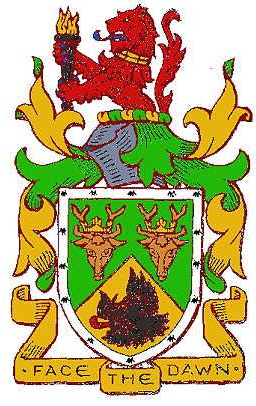Give a one-word or short phrase answer to the question: 
What is the motto on the banner?

Face the Dawn